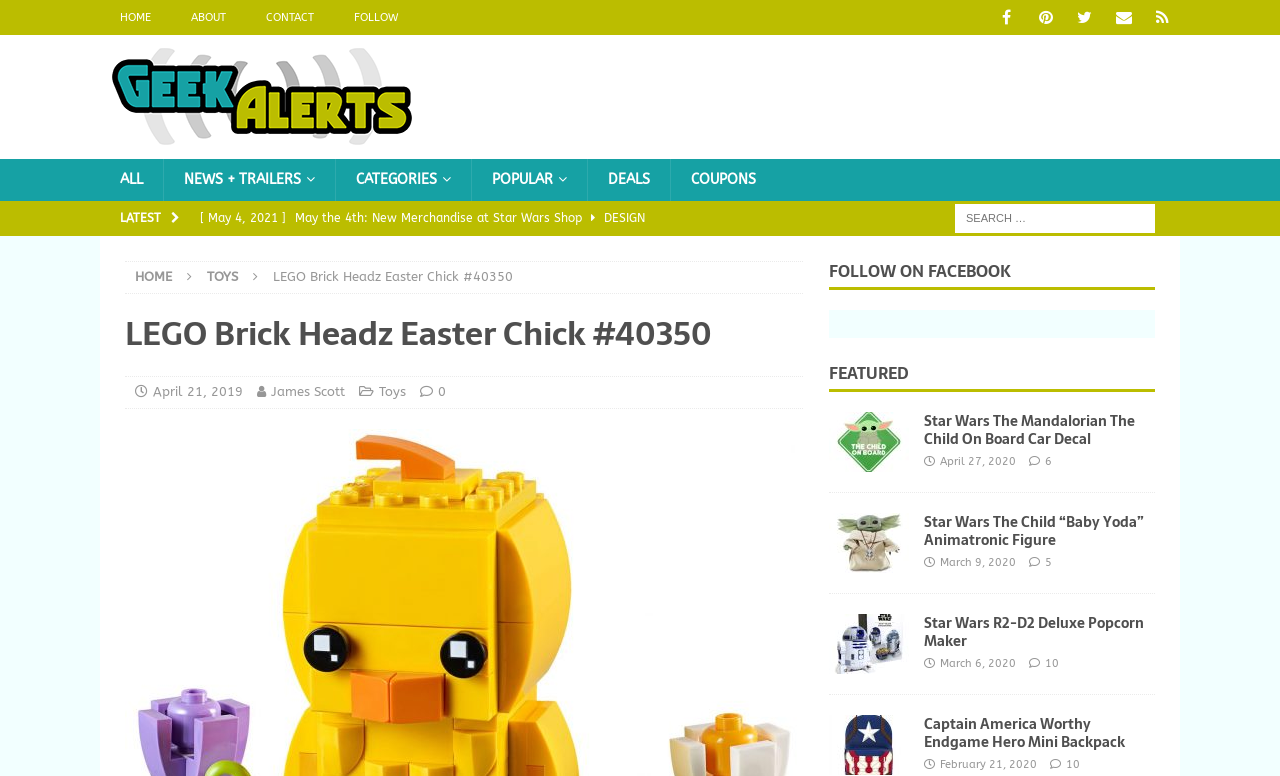Identify the bounding box coordinates of the region that needs to be clicked to carry out this instruction: "View the GeekAlerts page". Provide these coordinates as four float numbers ranging from 0 to 1, i.e., [left, top, right, bottom].

[0.088, 0.163, 0.322, 0.185]